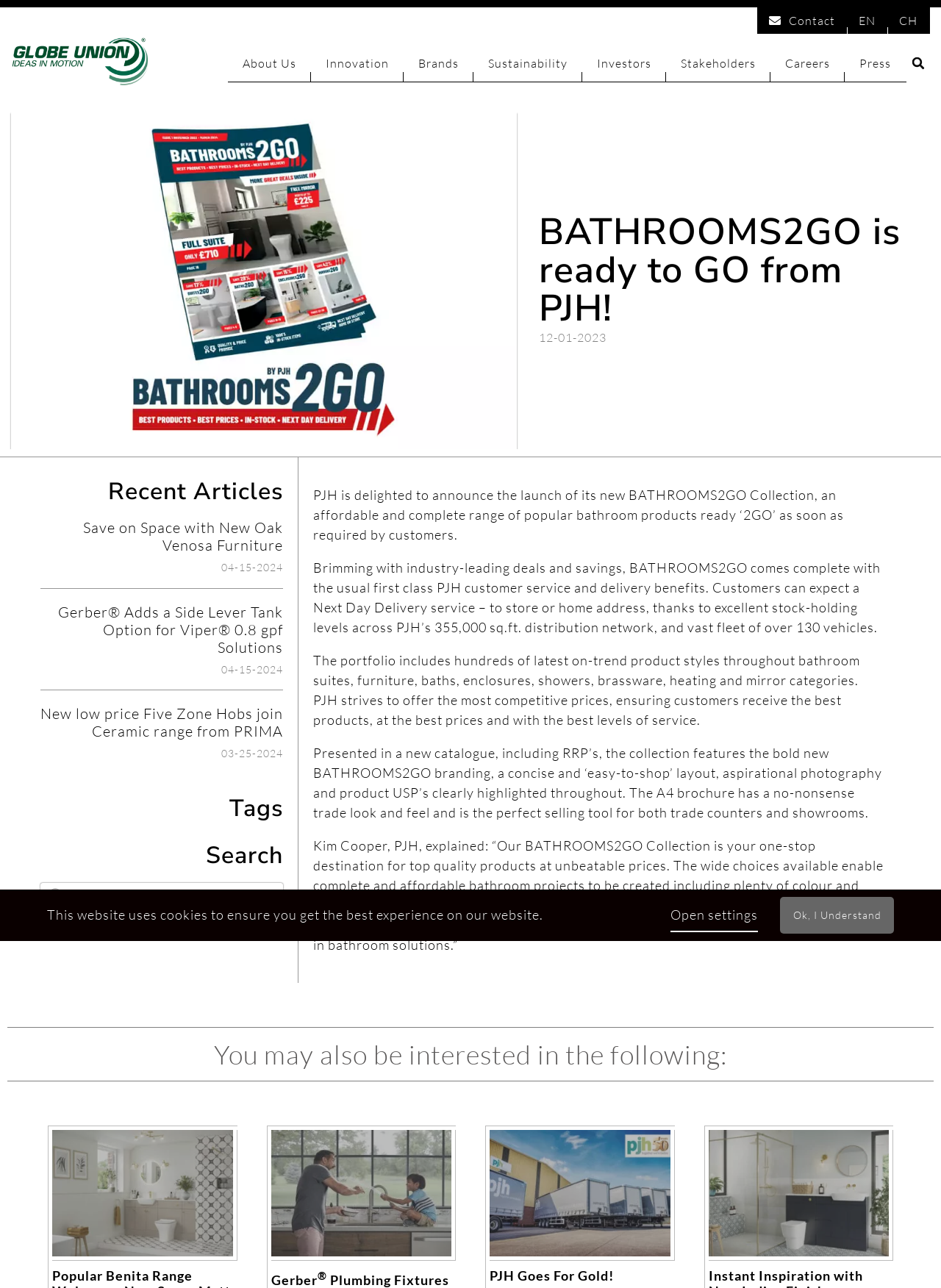Determine the bounding box coordinates of the clickable region to carry out the instruction: "Contact PJH".

[0.805, 0.006, 0.9, 0.026]